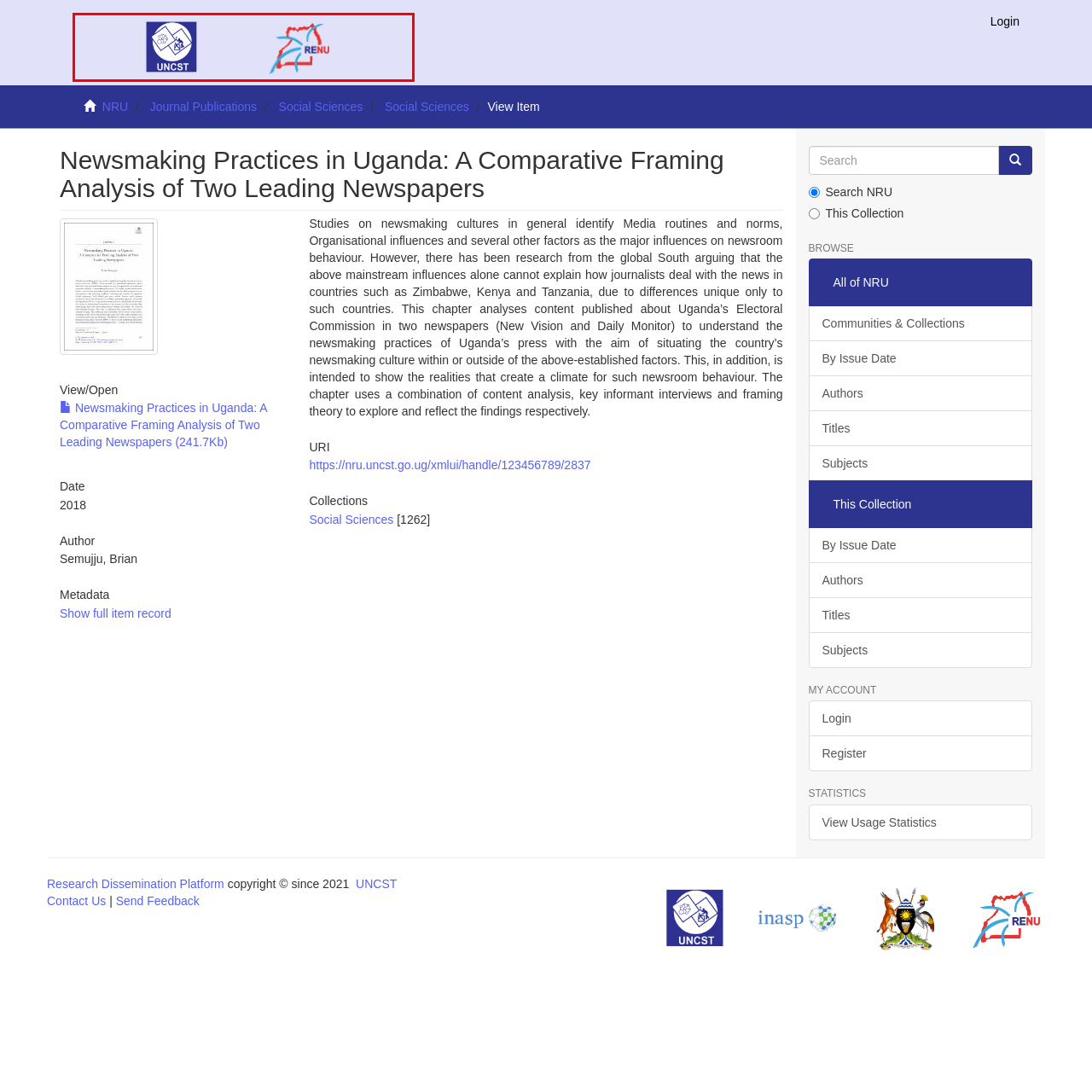Concentrate on the image bordered by the red line and give a one-word or short phrase answer to the following question:
What do the stylized red and blue graphics in the RENU logo represent?

Connectivity and innovation